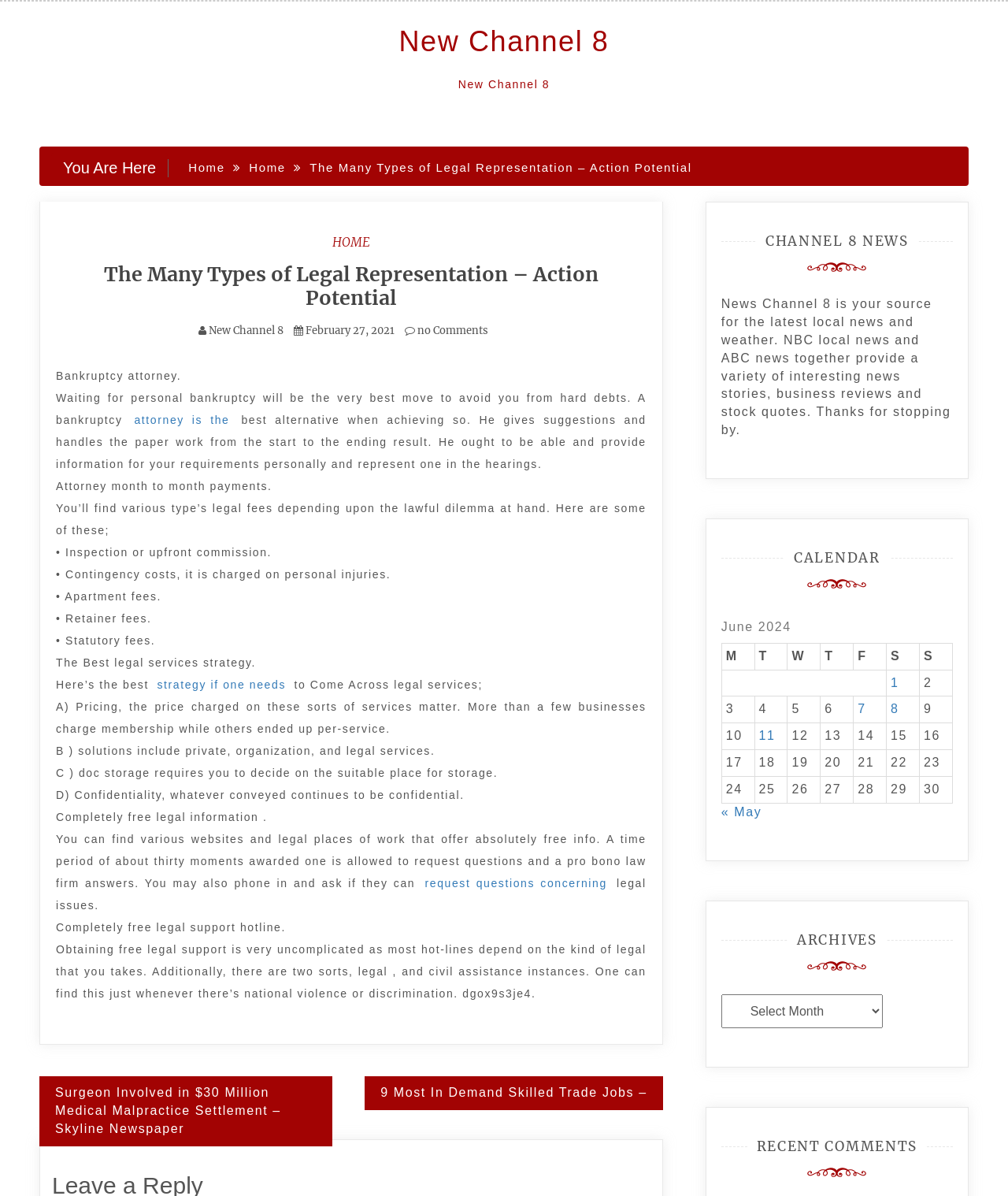Identify the title of the webpage and provide its text content.

The Many Types of Legal Representation – Action Potential